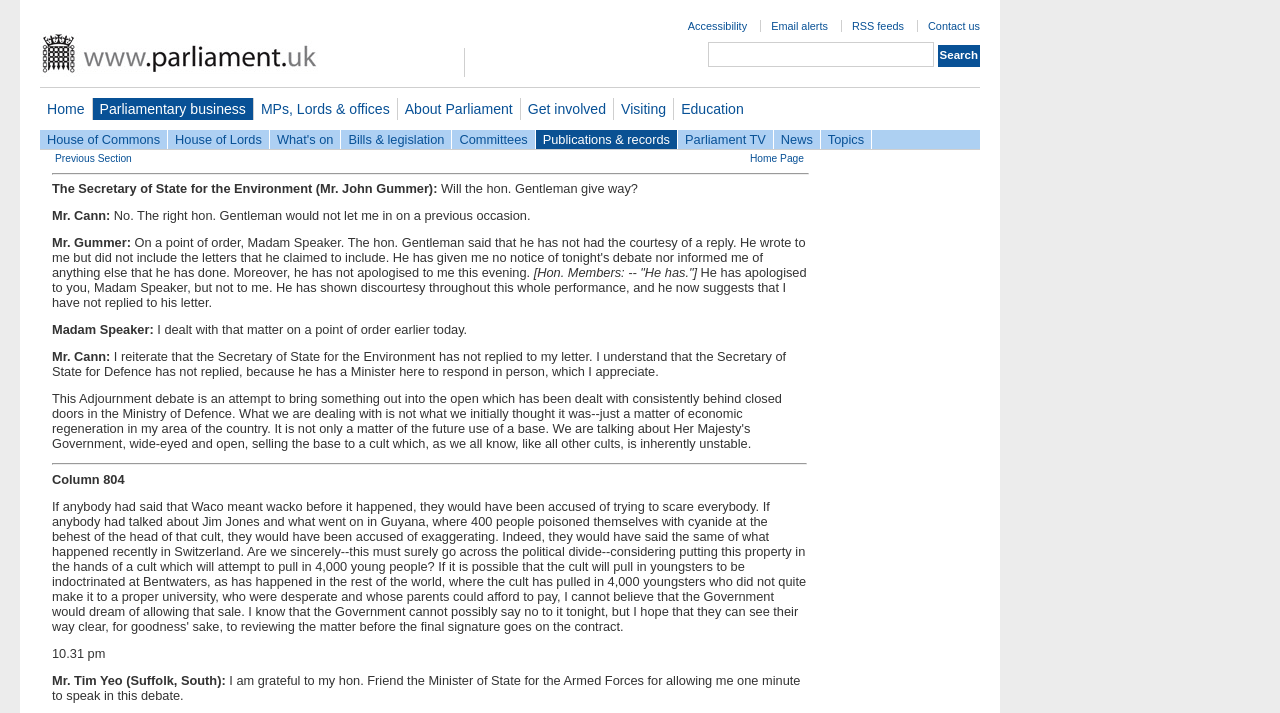What is the purpose of the textbox on the webpage?
Give a one-word or short phrase answer based on the image.

Search